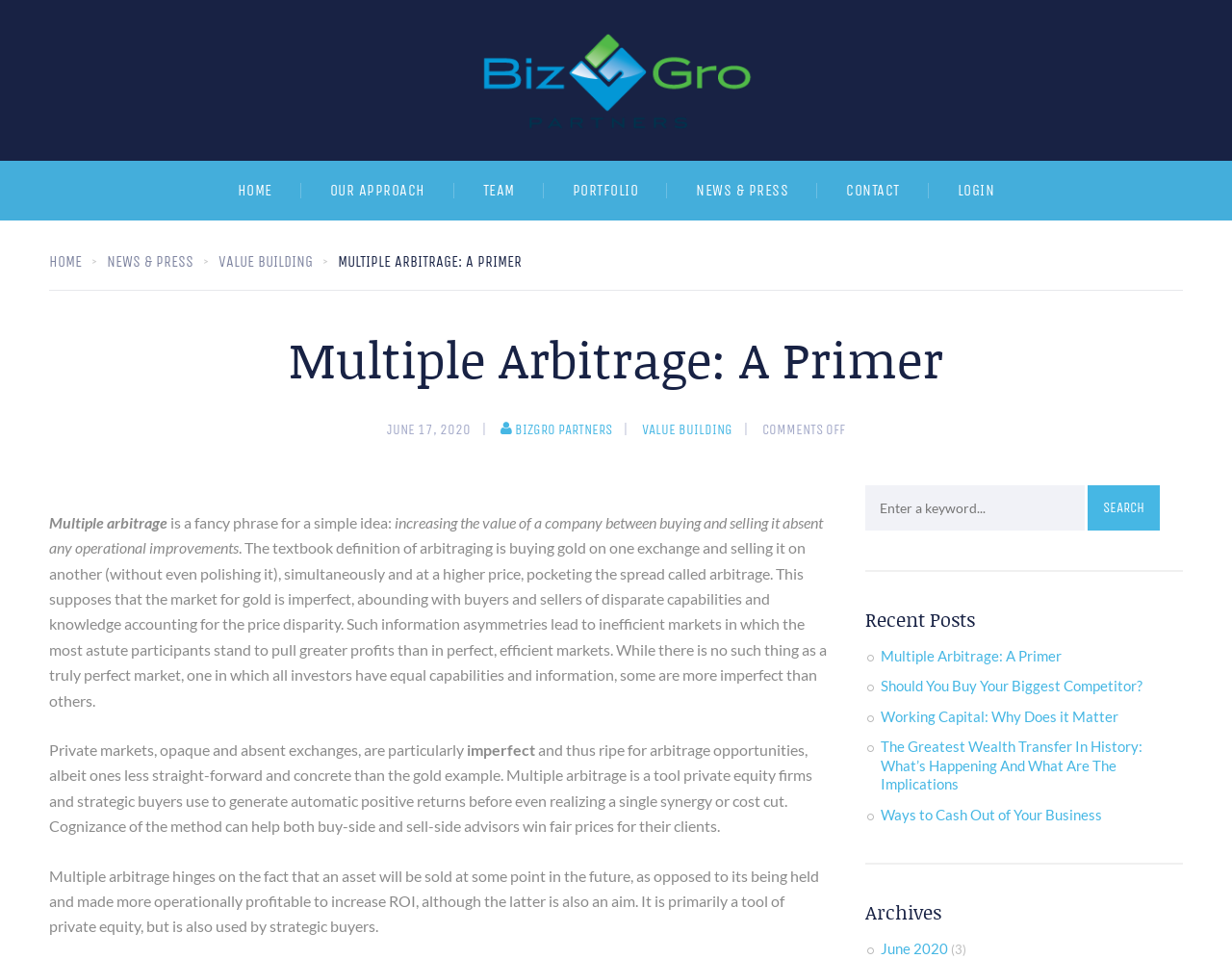Offer a detailed explanation of the webpage layout and contents.

This webpage is about a private investment management firm, with a focus on multiple arbitrage. At the top, there is a heading that reads "A Private Investment Management Firm" with an image and a link to the same title. Below this, there is a navigation menu with links to "HOME", "OUR APPROACH", "TEAM", "PORTFOLIO", "NEWS & PRESS", "CONTACT", and "LOGIN".

On the left side, there are three links: "HOME >", "NEWS & PRESS >", and "VALUE BUILDING >", which are likely sub-menu items. Next to these links, there is a heading "MULTIPLE ARBITRAGE: A PRIMER" and a static text "JUNE 17, 2020". Below this, there are two links: "BIZGRO PARTNERS" and "VALUE BUILDING", and a static text "COMMENTS OFF".

The main content of the webpage is a long article about multiple arbitrage, which is a fancy phrase for increasing the value of a company between buying and selling it without any operational improvements. The article explains the concept of arbitrage, its textbook definition, and how it is used in private markets. It also discusses how multiple arbitrage is a tool used by private equity firms and strategic buyers to generate automatic positive returns.

On the right side, there are two social media links, represented by icons. Below these, there is a search box with a "Search" button. Further down, there is a heading "Recent Posts" with four links to different articles, including "Multiple Arbitrage: A Primer", "Should You Buy Your Biggest Competitor?", "Working Capital: Why Does it Matter", and "The Greatest Wealth Transfer In History: What’s Happening And What Are The Implications". Finally, there is a heading "Archives" with a link to "June 2020" and a static text "(3)".